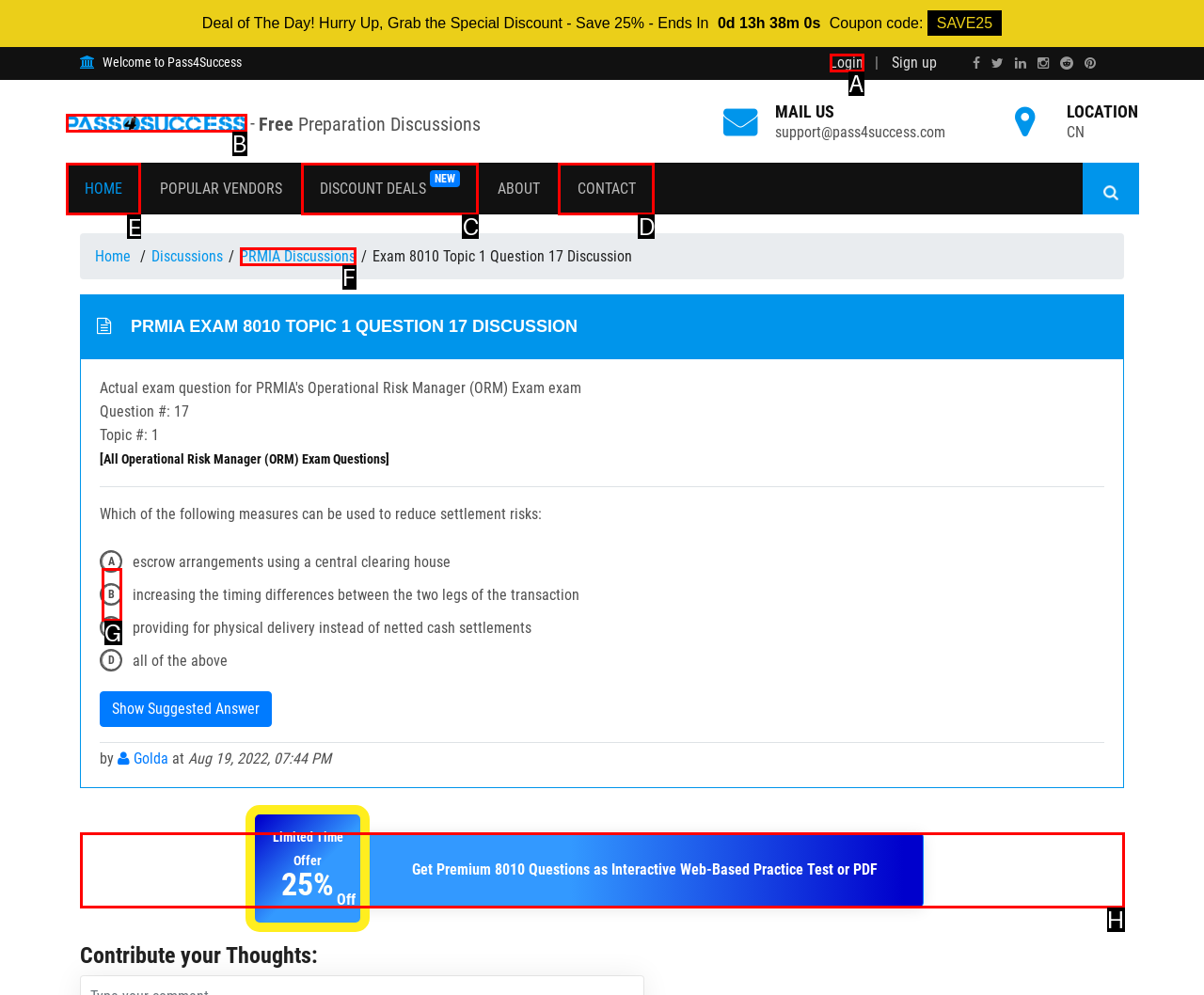Tell me the correct option to click for this task: Click on HOME
Write down the option's letter from the given choices.

E